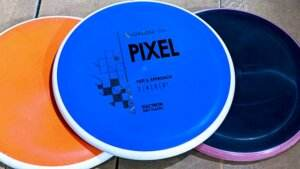What is the color of the rim on the dark purple disc?
Please answer the question with a detailed response using the information from the screenshot.

The dark purple disc has a subtle pink rim, which is mentioned in the caption as a distinct feature of the disc.